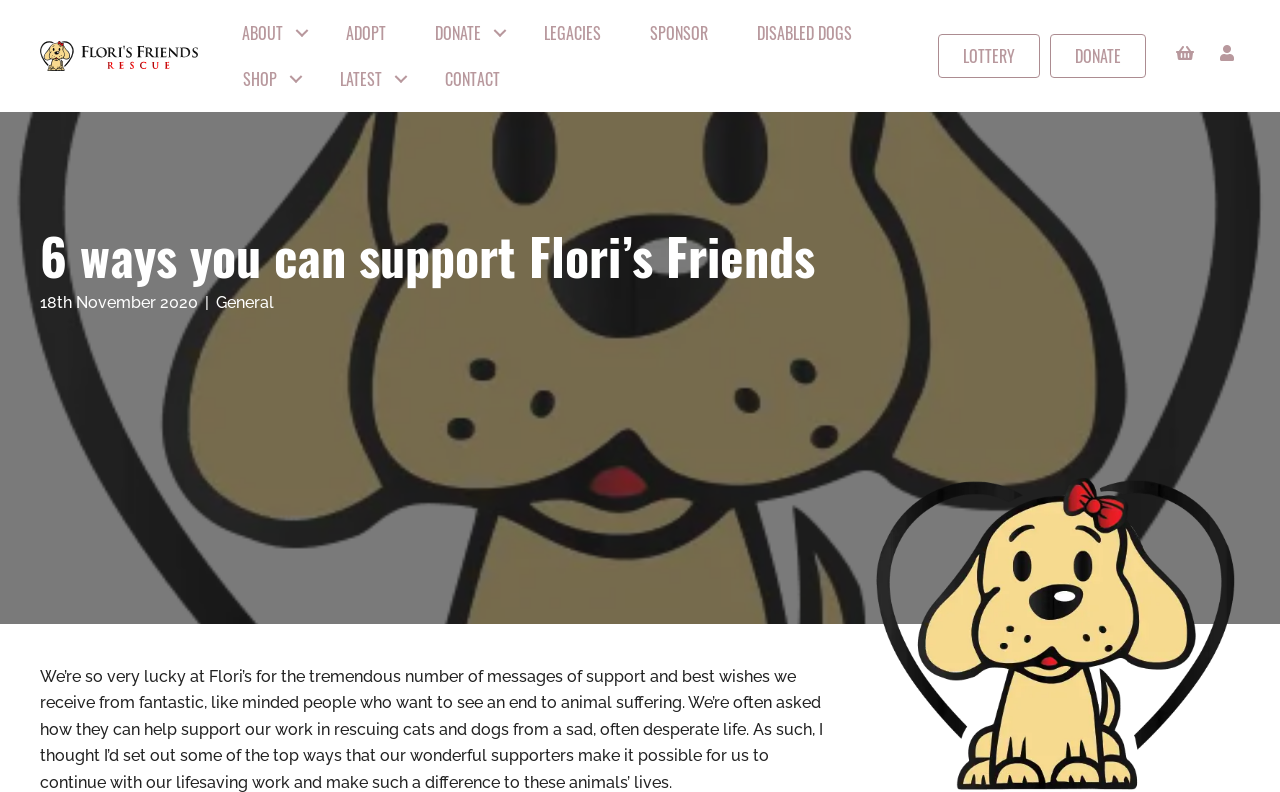Please determine the main heading text of this webpage.

6 ways you can support Flori’s Friends